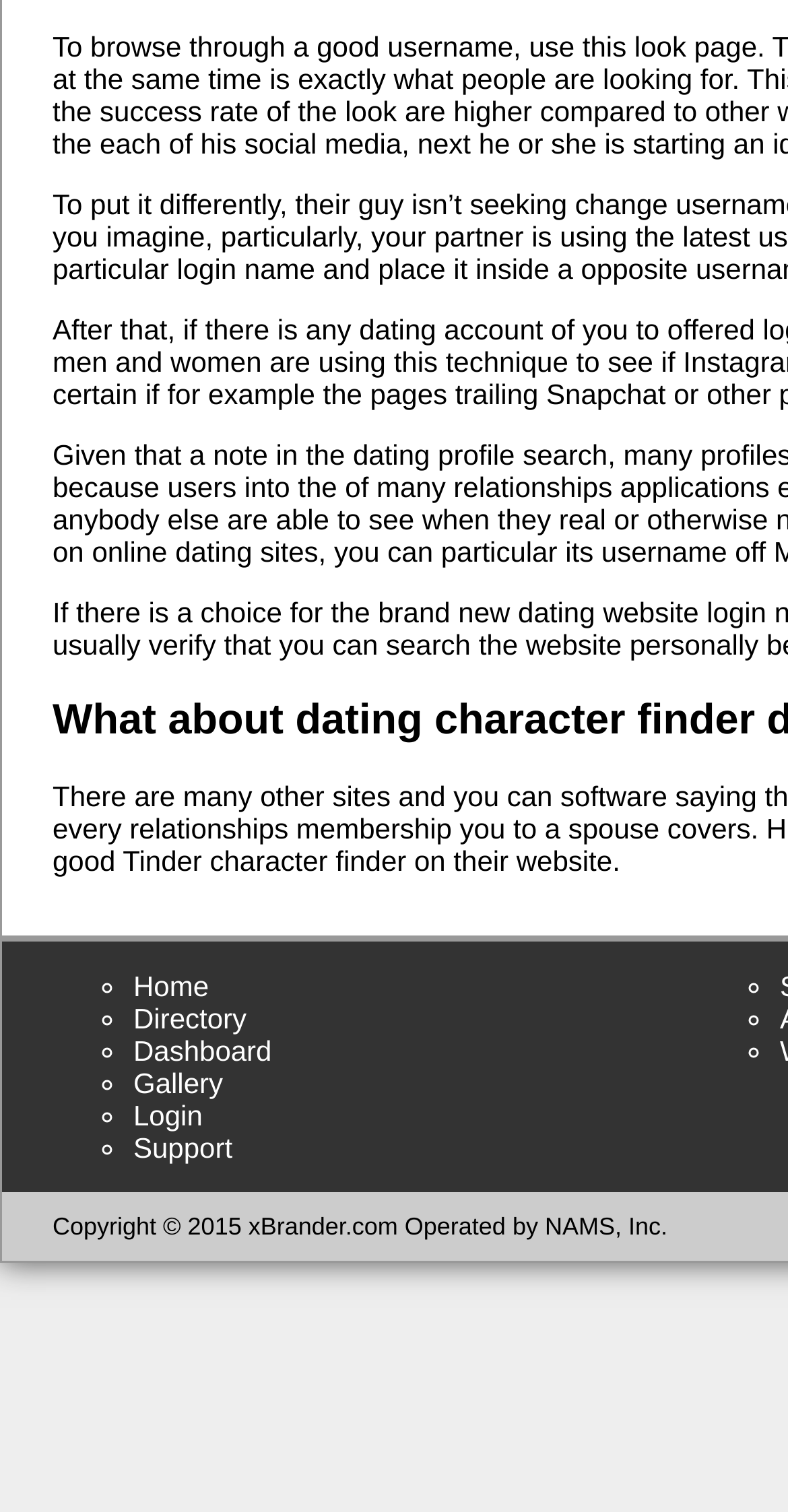Are there any icons on the page?
Craft a detailed and extensive response to the question.

I noticed that there are list markers (◦) next to each link, which can be considered as icons.